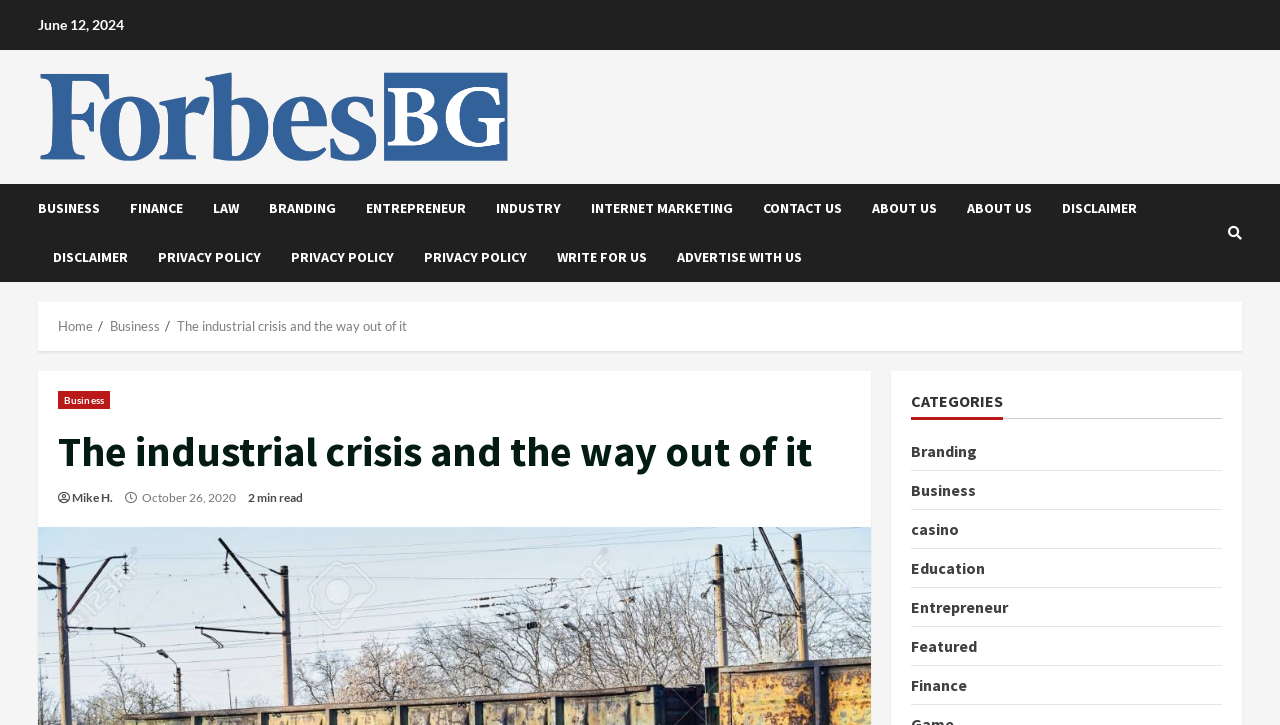Based on the image, please elaborate on the answer to the following question:
What is the estimated reading time of the article?

I found the estimated reading time by looking at the StaticText element with the OCR text '2 min read' located at [0.194, 0.676, 0.237, 0.696]. This element is a child of the HeaderAsNonLandmark element, which suggests that it is part of the article's metadata.